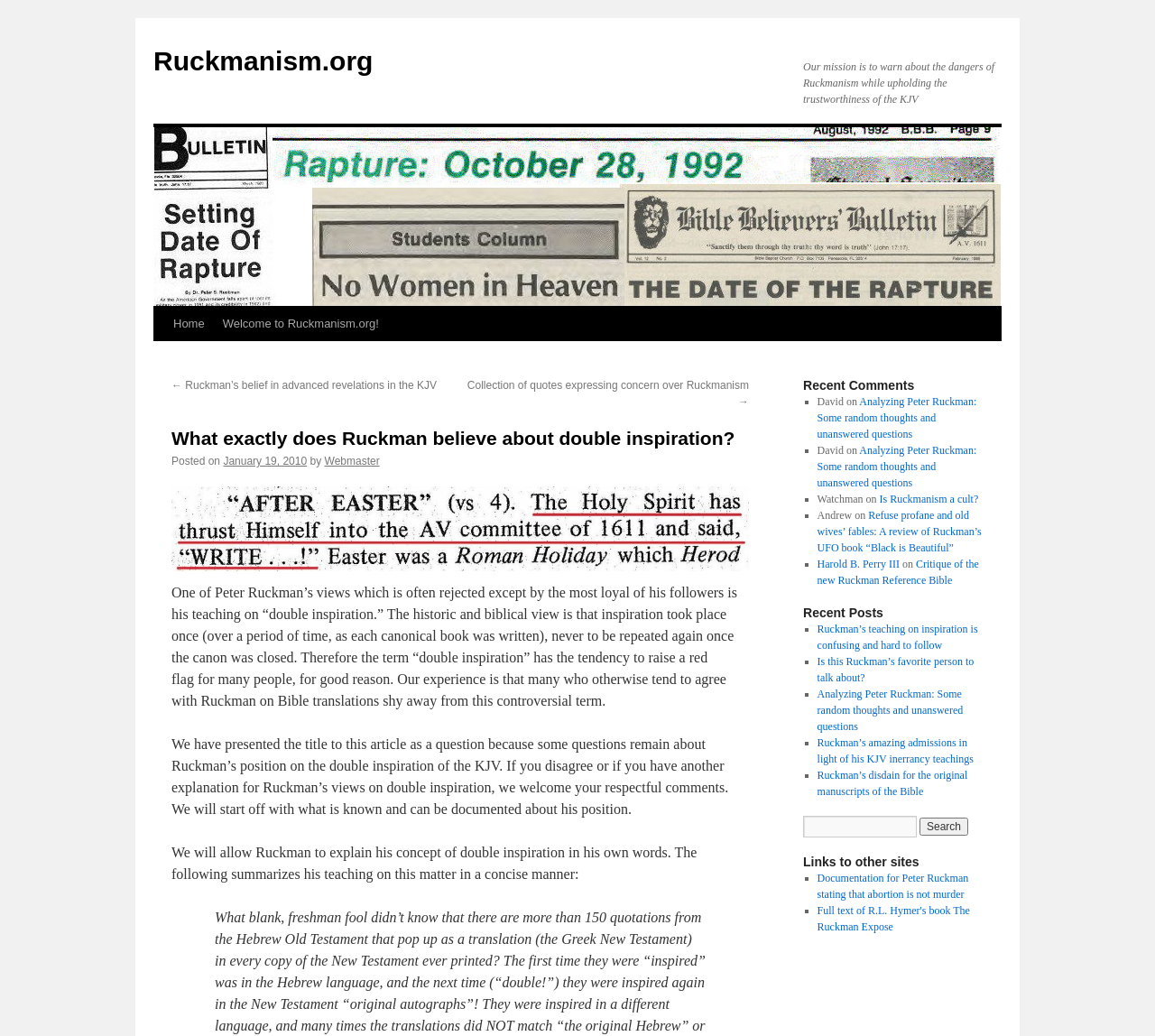Locate the bounding box coordinates of the area where you should click to accomplish the instruction: "Read the article 'Ron Paul Has Won: Young People Engage With Liberty, Limited Government, Sound Money, Anti-War Principles'".

None